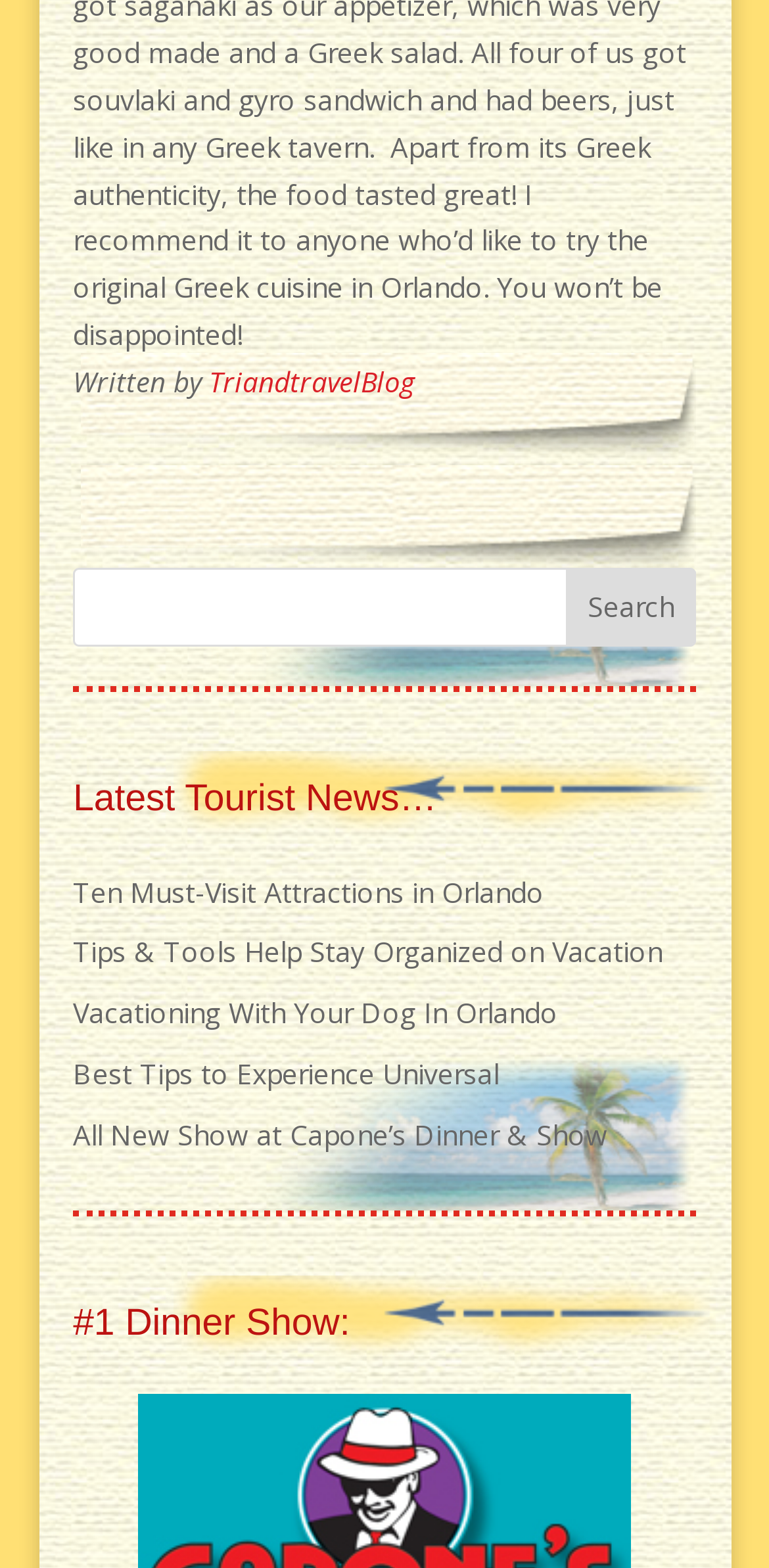Identify the bounding box coordinates of the area you need to click to perform the following instruction: "click on TriandtravelBlog".

[0.272, 0.231, 0.539, 0.255]